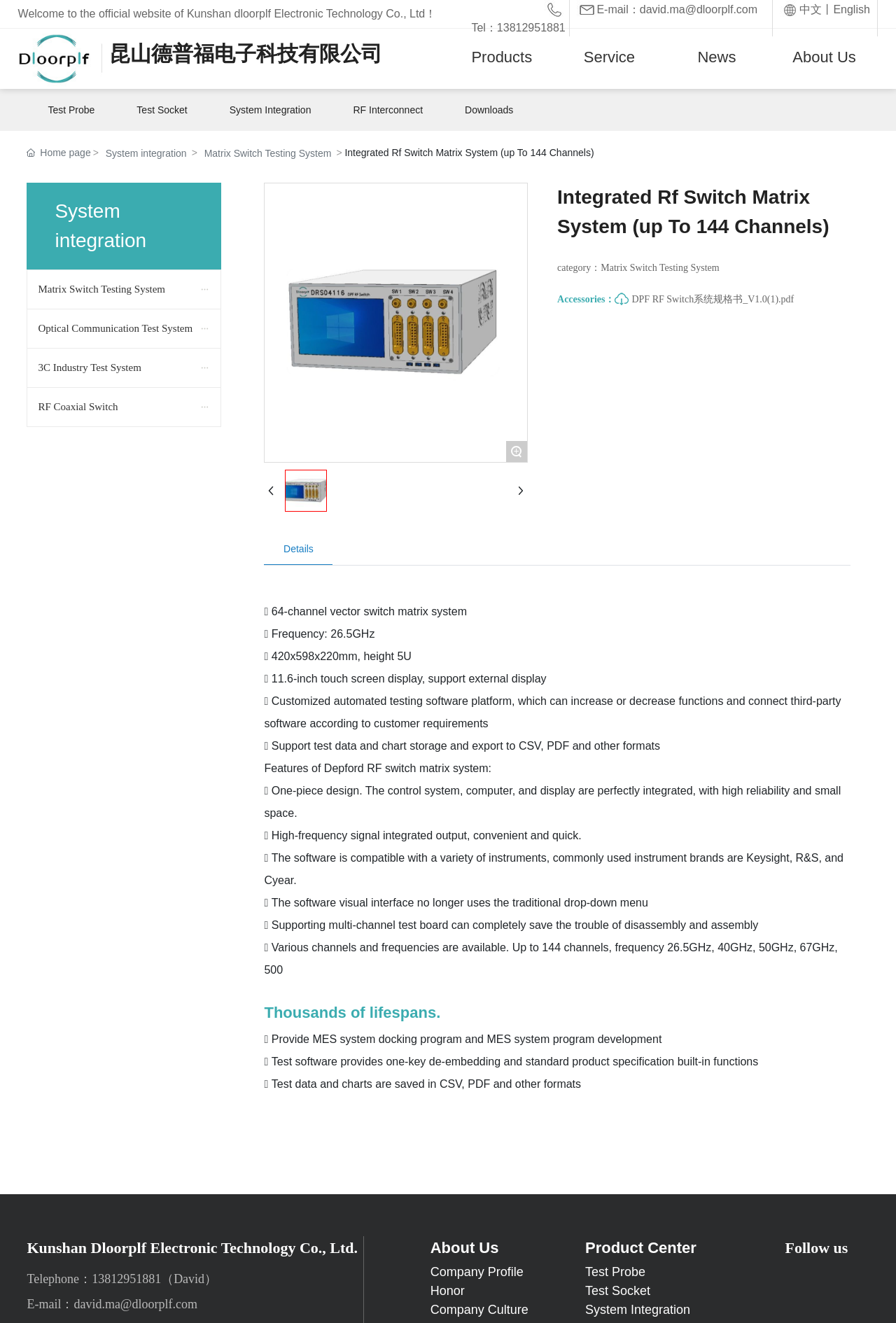Could you provide the bounding box coordinates for the portion of the screen to click to complete this instruction: "Click the 'Matrix Switch Testing System' link"?

[0.228, 0.11, 0.37, 0.123]